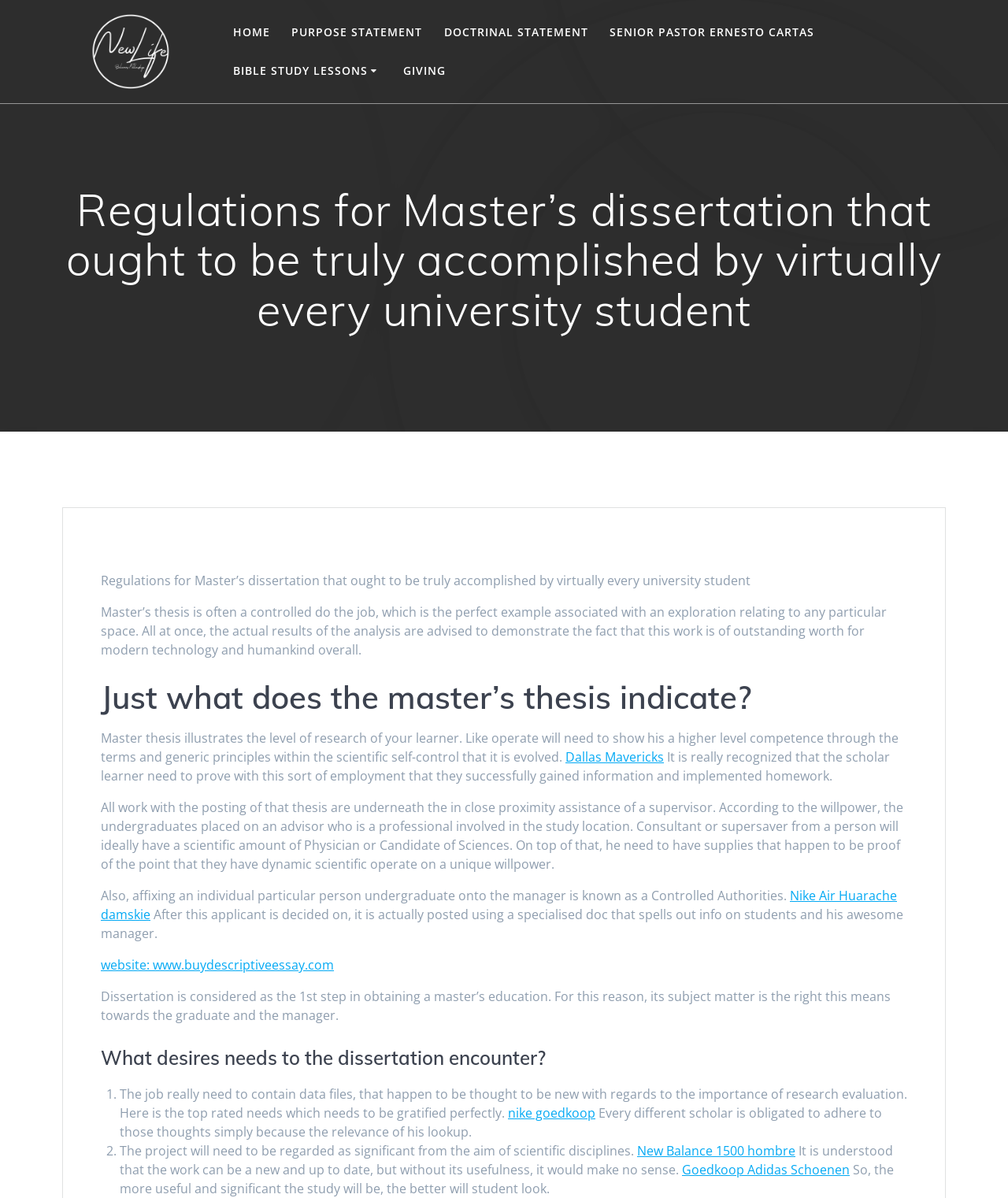What is the purpose of a master's thesis?
Utilize the information in the image to give a detailed answer to the question.

According to the webpage, a master's thesis is a controlled work that demonstrates the level of research of a learner. It shows the learner's competence in terms of research skills and generic principles within the scientific discipline.